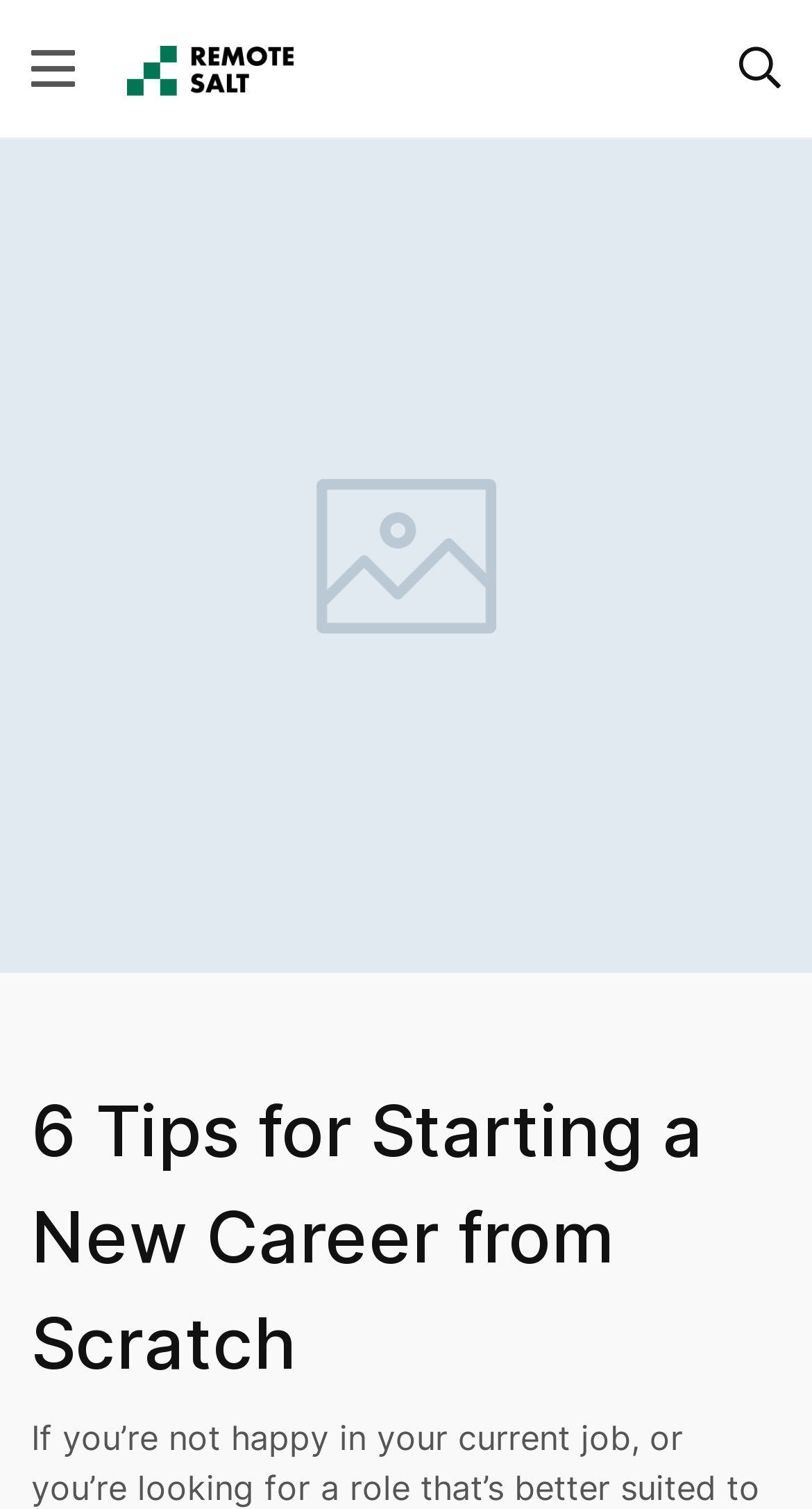Using the provided description N.C. State, find the bounding box coordinates for the UI element. Provide the coordinates in (top-left x, top-left y, bottom-right x, bottom-right y) format, ensuring all values are between 0 and 1.

None